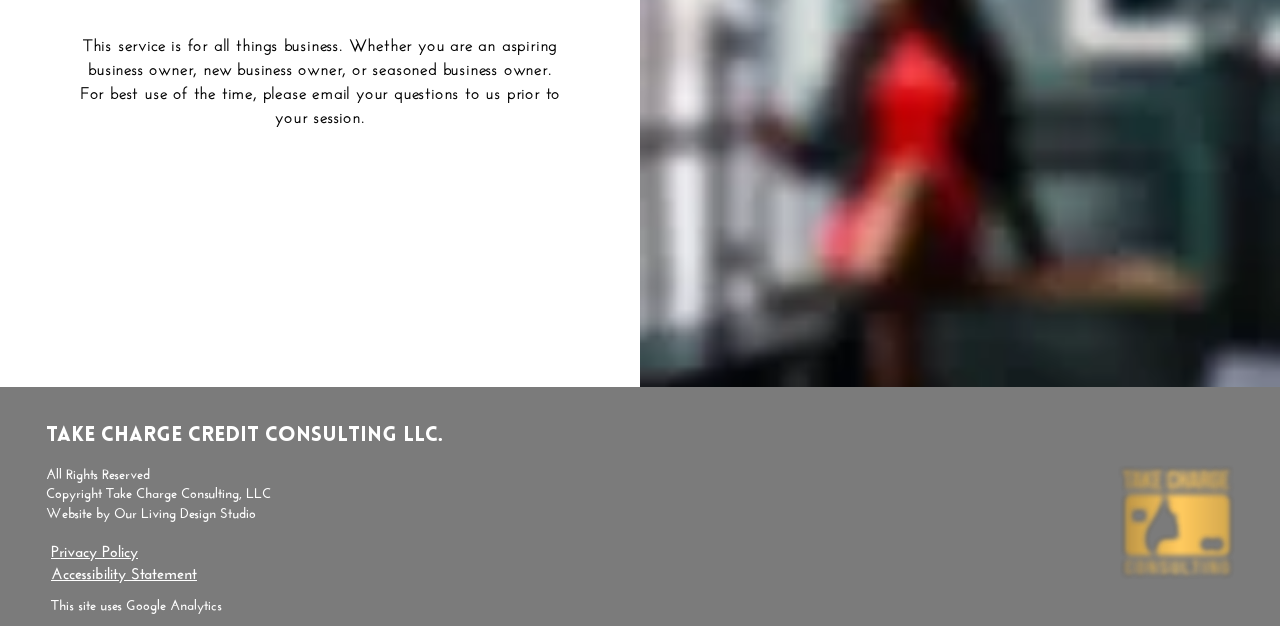Use a single word or phrase to answer the question: What is the name of the company?

Take Charge Credit Consulting LLC